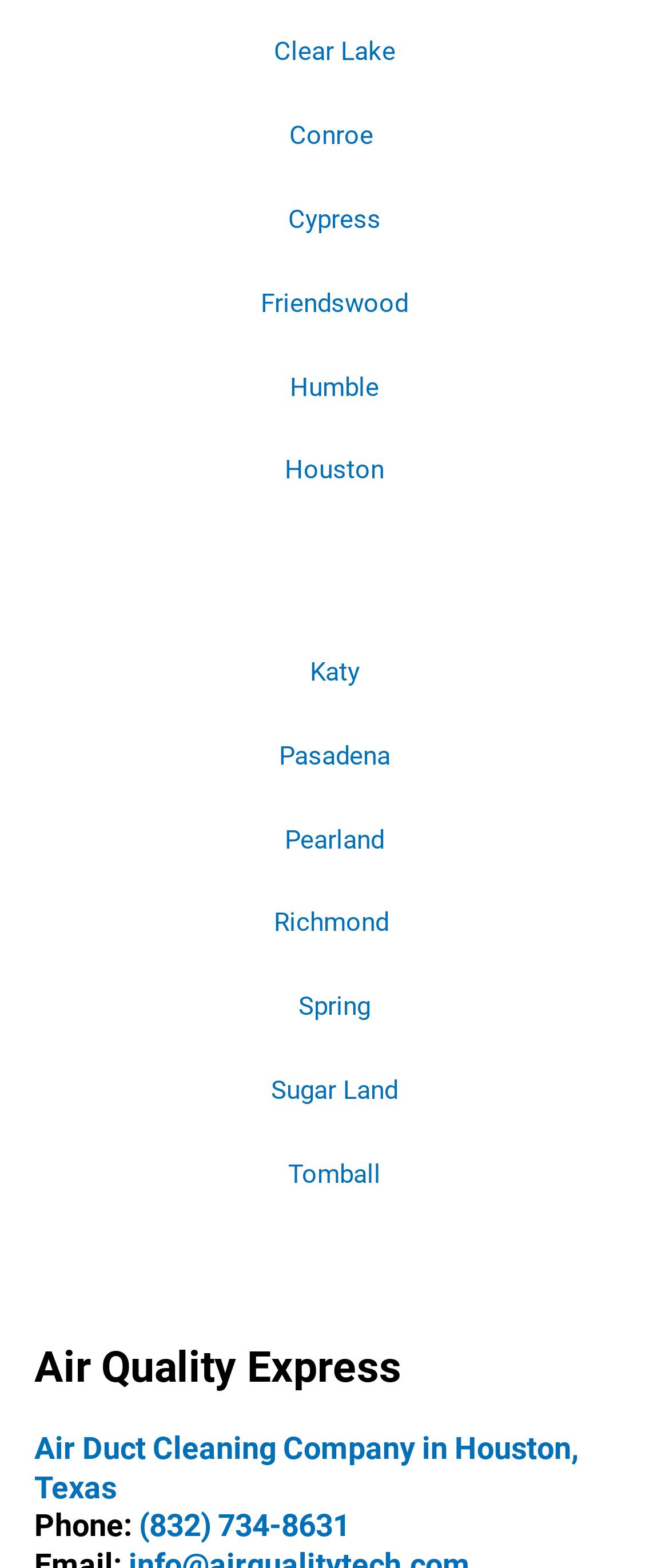Find the bounding box coordinates of the area that needs to be clicked in order to achieve the following instruction: "Check Air Quality Express". The coordinates should be specified as four float numbers between 0 and 1, i.e., [left, top, right, bottom].

[0.051, 0.855, 0.949, 0.89]